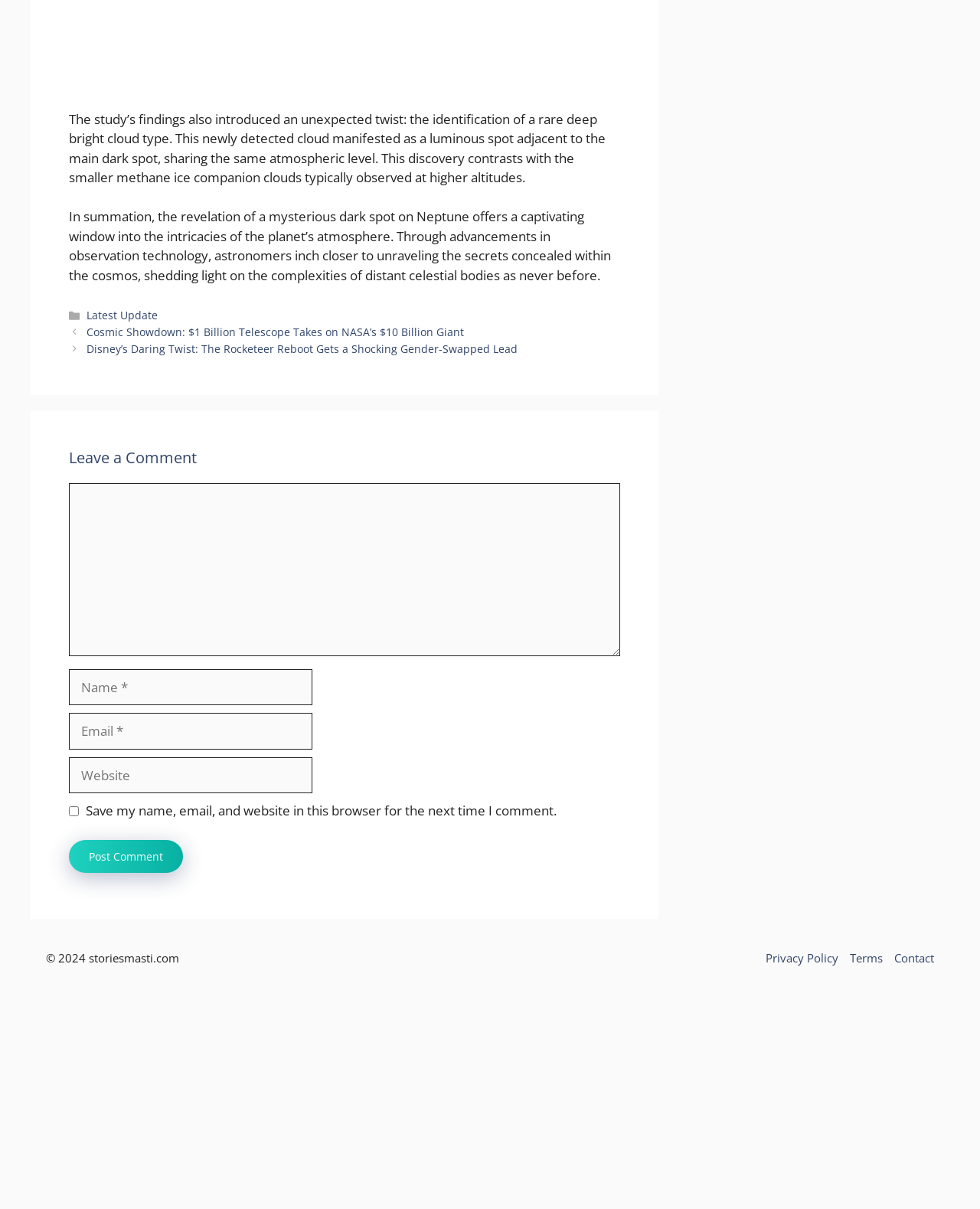What can be done in the 'Leave a Comment' section?
Please interpret the details in the image and answer the question thoroughly.

The 'Leave a Comment' section allows users to enter their name, email, and website, and write a comment. They can also choose to save their information for future comments. Once they have filled in the required fields, they can click the 'Post Comment' button to submit their comment.